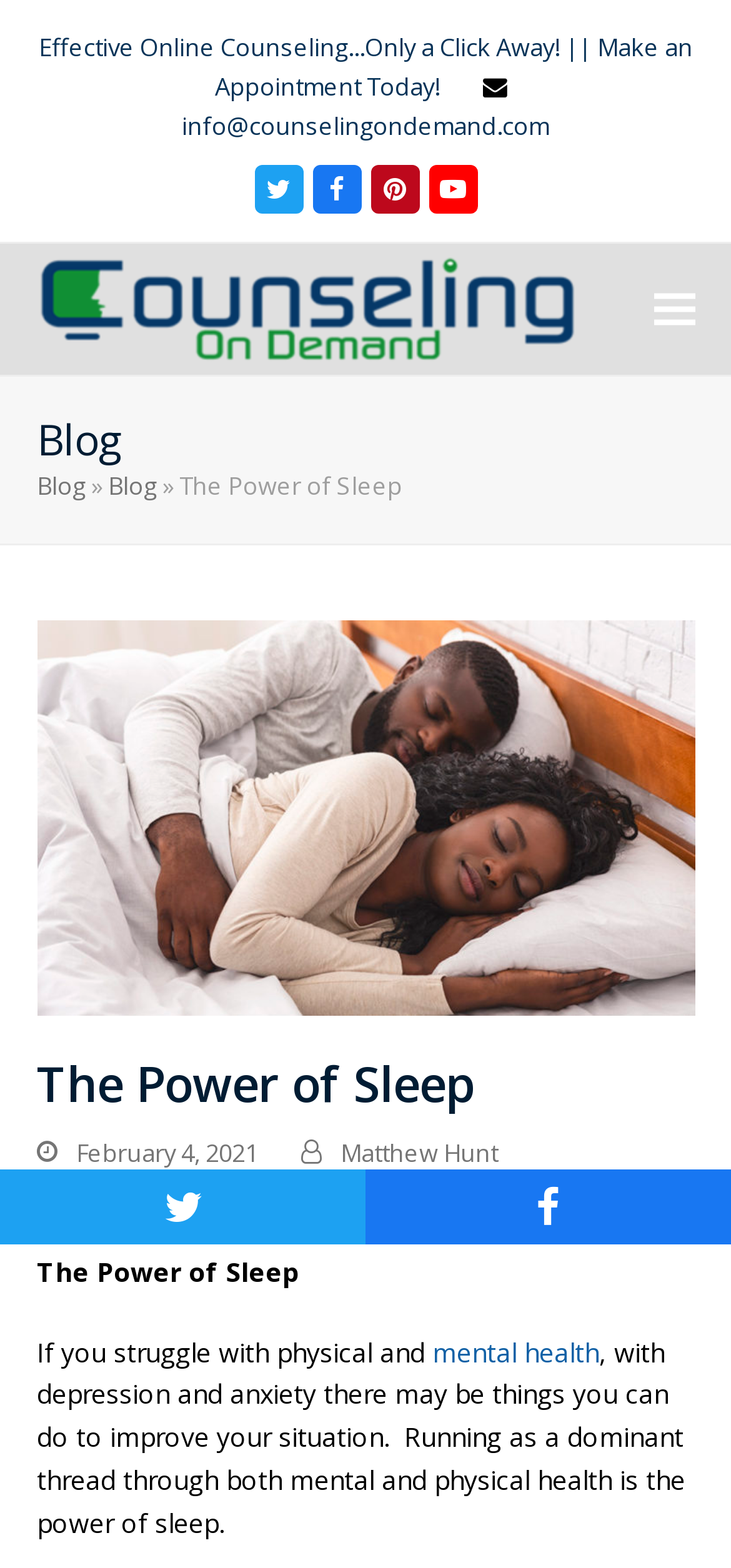Please give a succinct answer to the question in one word or phrase:
How many social media links are available?

4